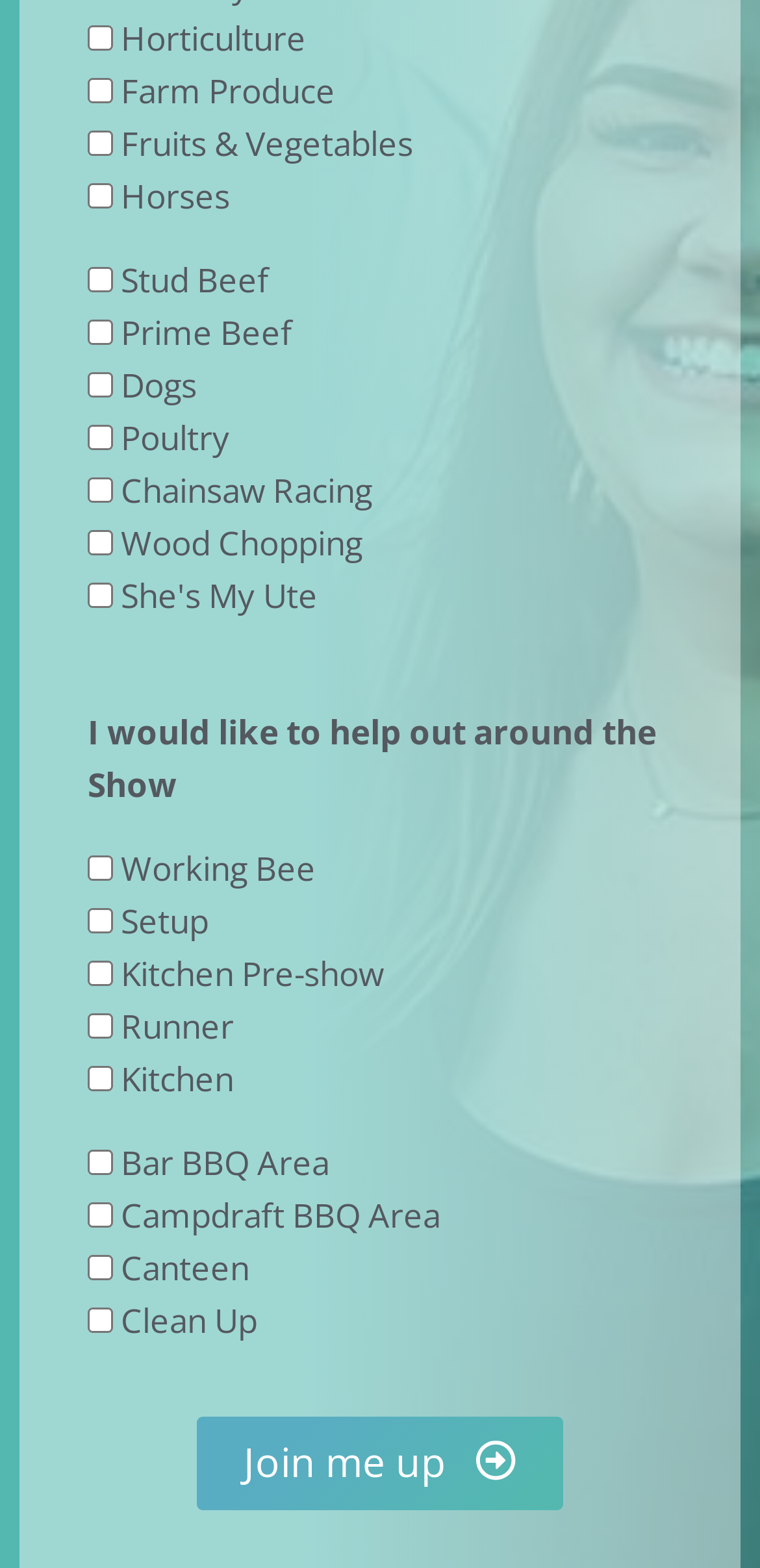Please locate the bounding box coordinates of the element that should be clicked to achieve the given instruction: "Choose Farm Produce".

[0.115, 0.05, 0.149, 0.066]